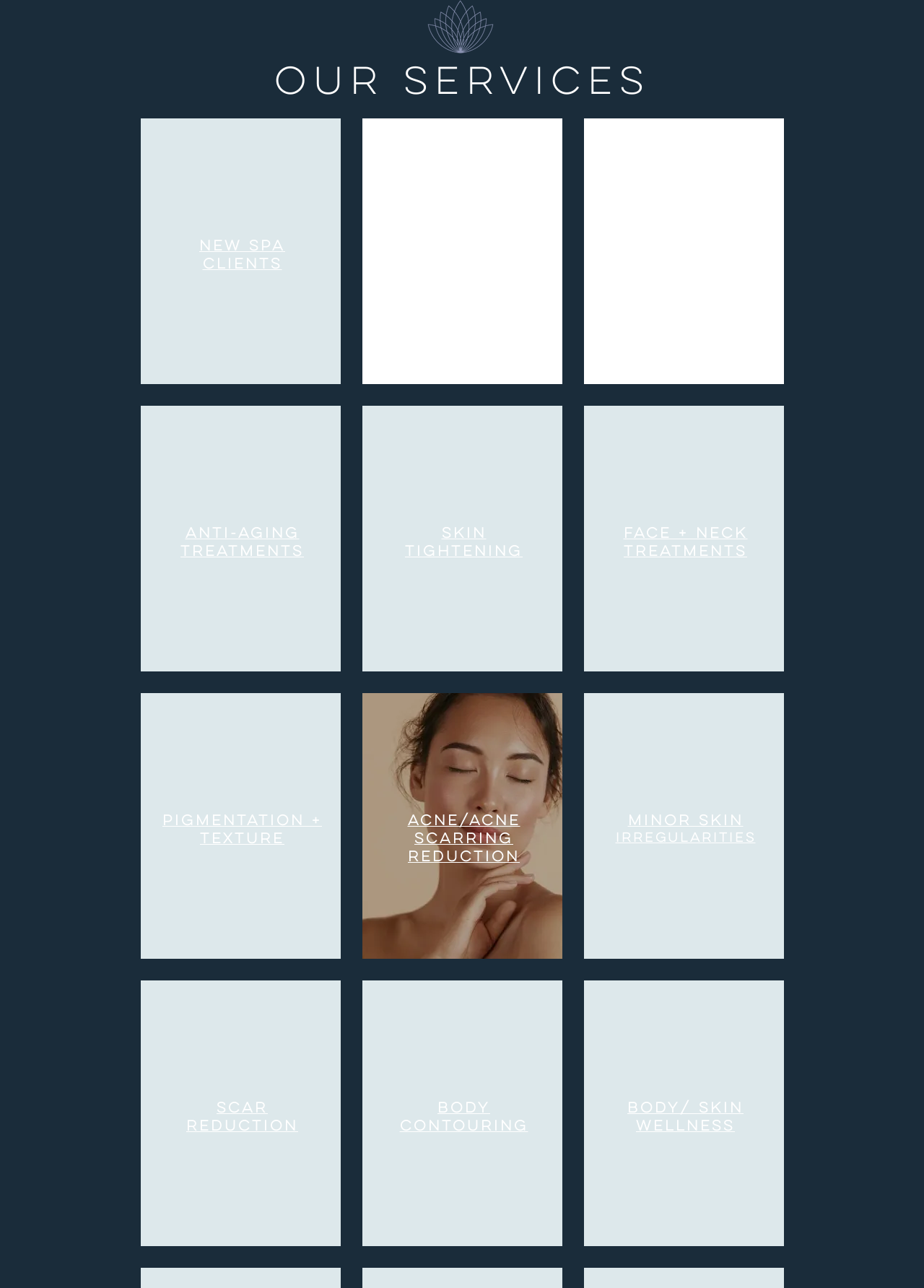For the element described, predict the bounding box coordinates as (top-left x, top-left y, bottom-right x, bottom-right y). All values should be between 0 and 1. Element description: Acne/Acne Scarring Reduction

[0.441, 0.632, 0.563, 0.671]